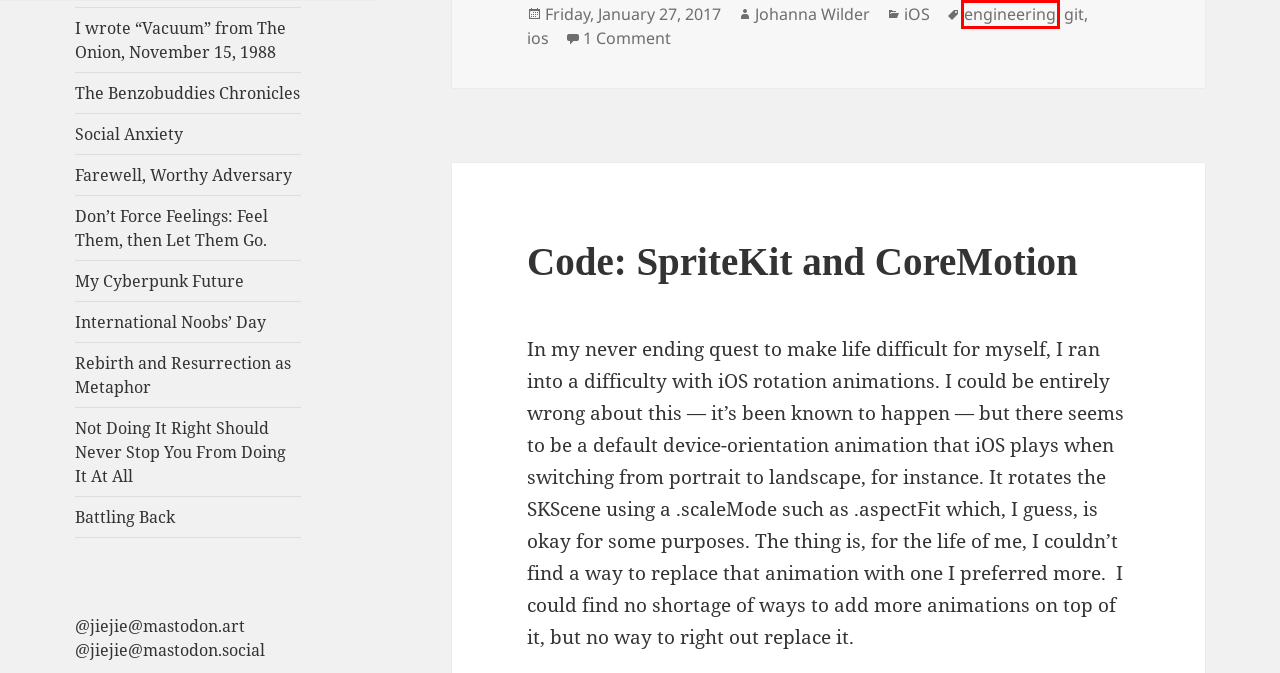Examine the webpage screenshot and identify the UI element enclosed in the red bounding box. Pick the webpage description that most accurately matches the new webpage after clicking the selected element. Here are the candidates:
A. engineering – Emojiency
B. Johanna Wilder – Emojiency
C. Don’t Force Feelings: Feel Them, then Let Them Go. – Emojiency
D. Farewell, Worthy Adversary – Emojiency
E. The Benzobuddies Chronicles – Emojiency
F. Social Anxiety – Emojiency
G. International Noobs’ Day – Emojiency
H. ios – Emojiency

A